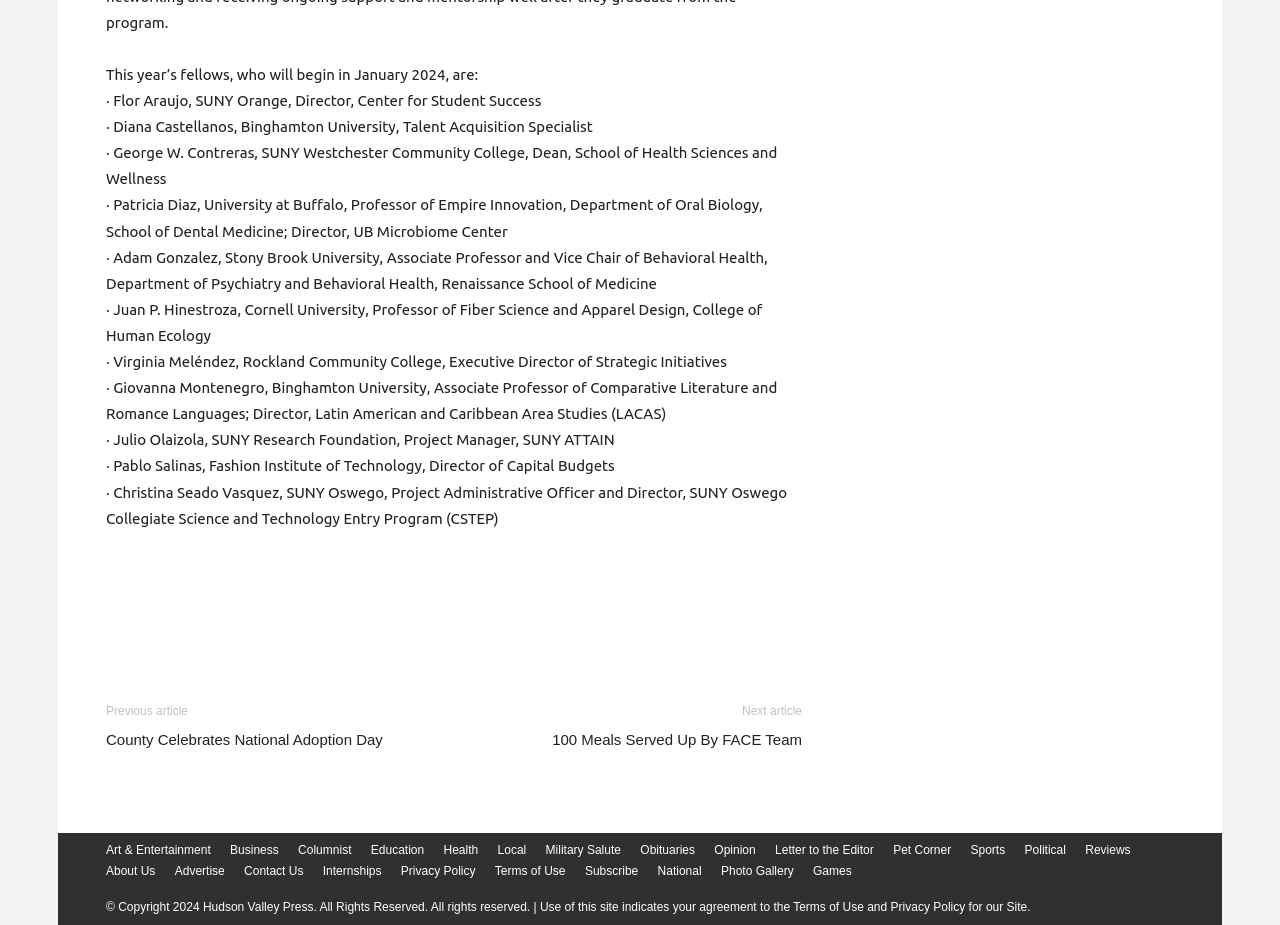Identify the bounding box coordinates for the UI element described as: "Military Salute".

[0.426, 0.909, 0.485, 0.928]